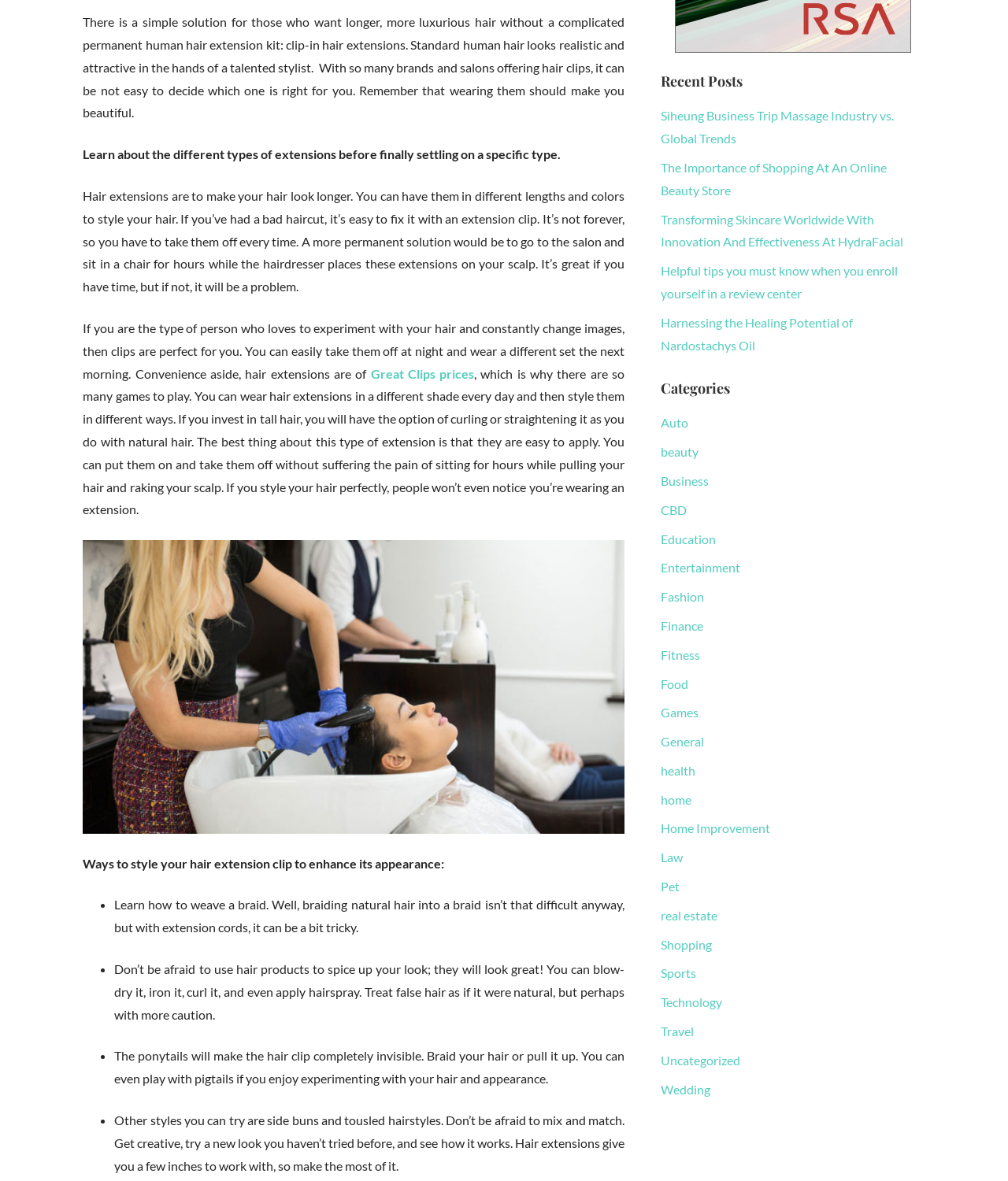Pinpoint the bounding box coordinates of the element to be clicked to execute the instruction: "Learn about 'Siheung Business Trip Massage Industry vs. Global Trends'".

[0.655, 0.092, 0.886, 0.123]